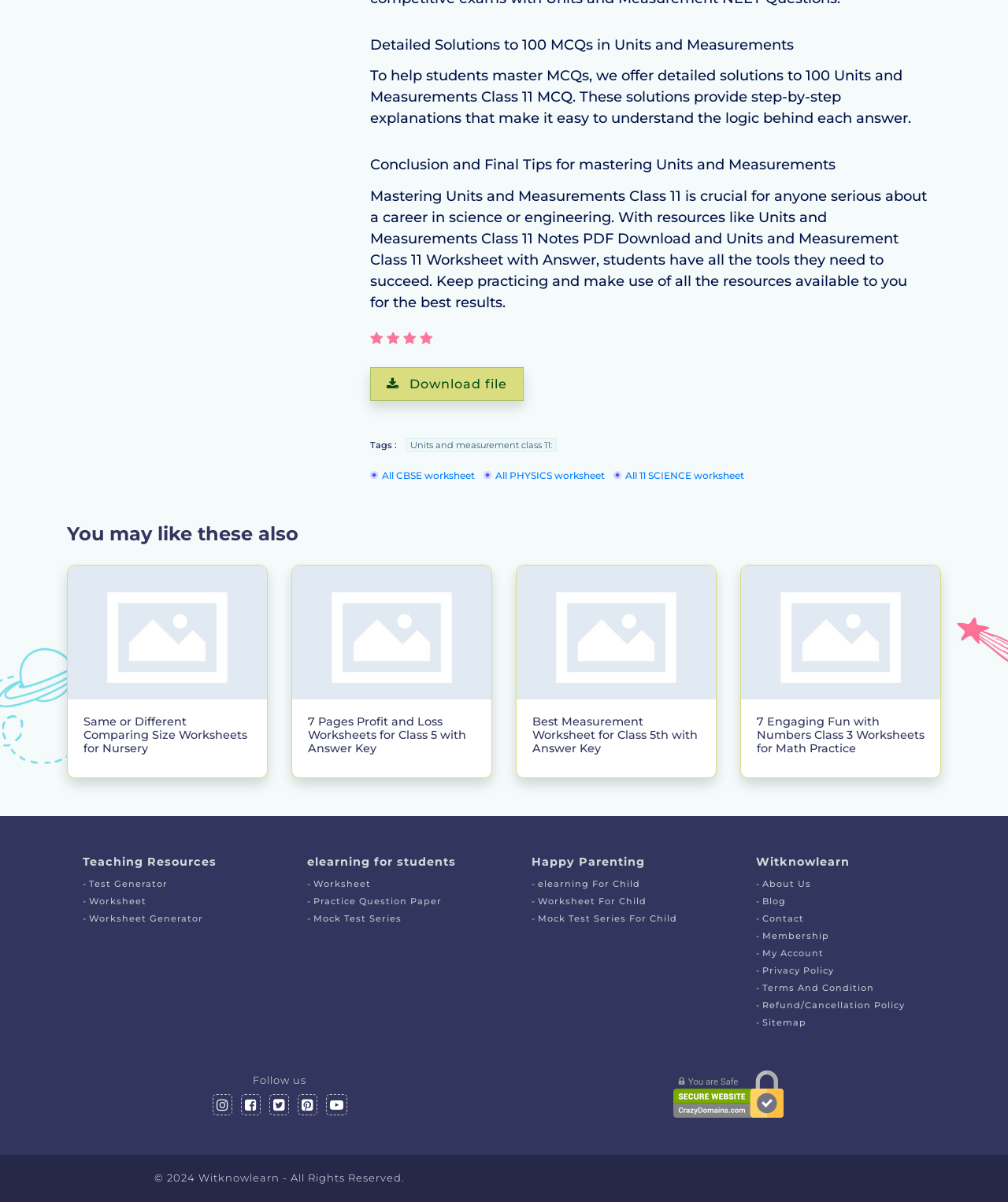Please identify the bounding box coordinates of the area I need to click to accomplish the following instruction: "Visit All CBSE worksheet".

[0.367, 0.391, 0.471, 0.401]